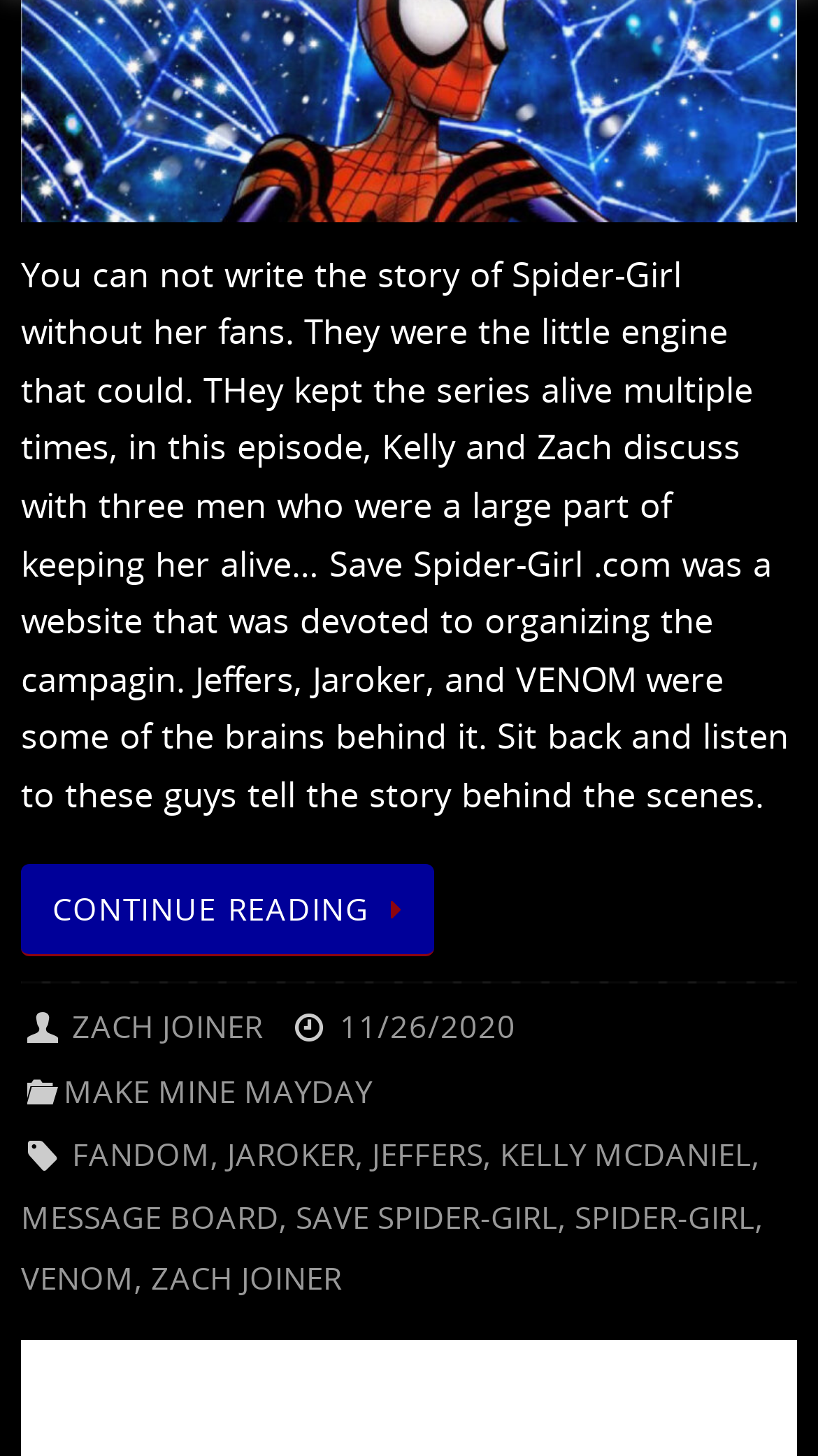Please determine the bounding box coordinates for the element that should be clicked to follow these instructions: "Visit the author's page".

[0.088, 0.69, 0.322, 0.719]